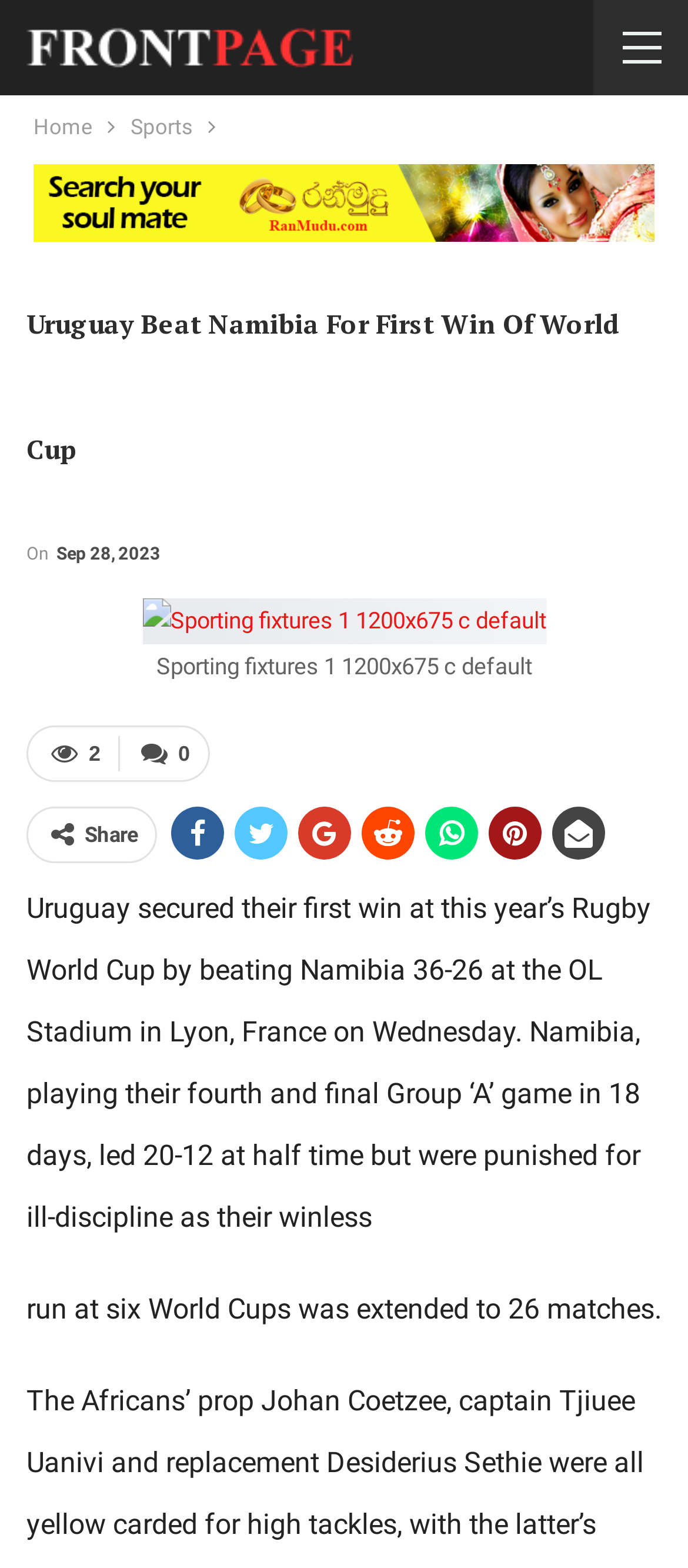Respond to the question below with a single word or phrase:
What is the date of the Rugby World Cup match?

Sep 28, 2023